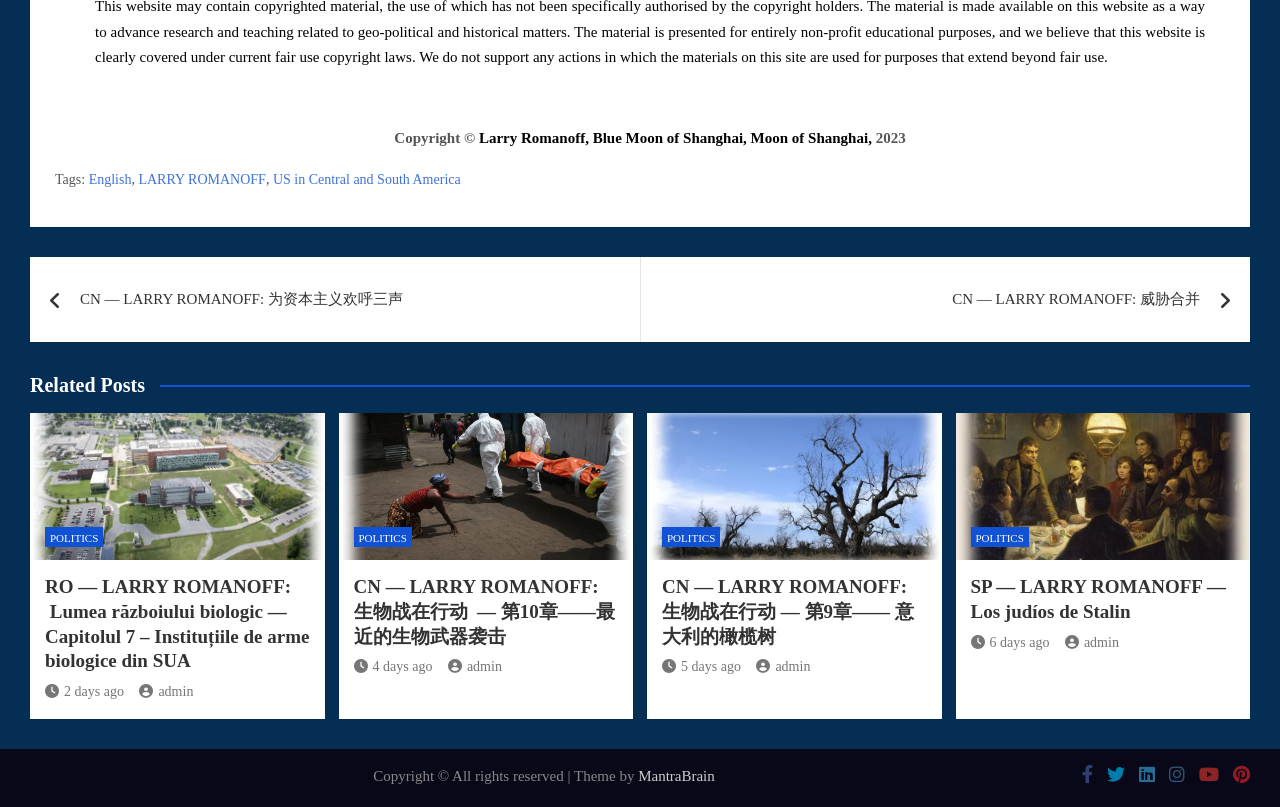Kindly determine the bounding box coordinates for the area that needs to be clicked to execute this instruction: "Click on the link to Larry Romanoff's page".

[0.374, 0.161, 0.457, 0.181]